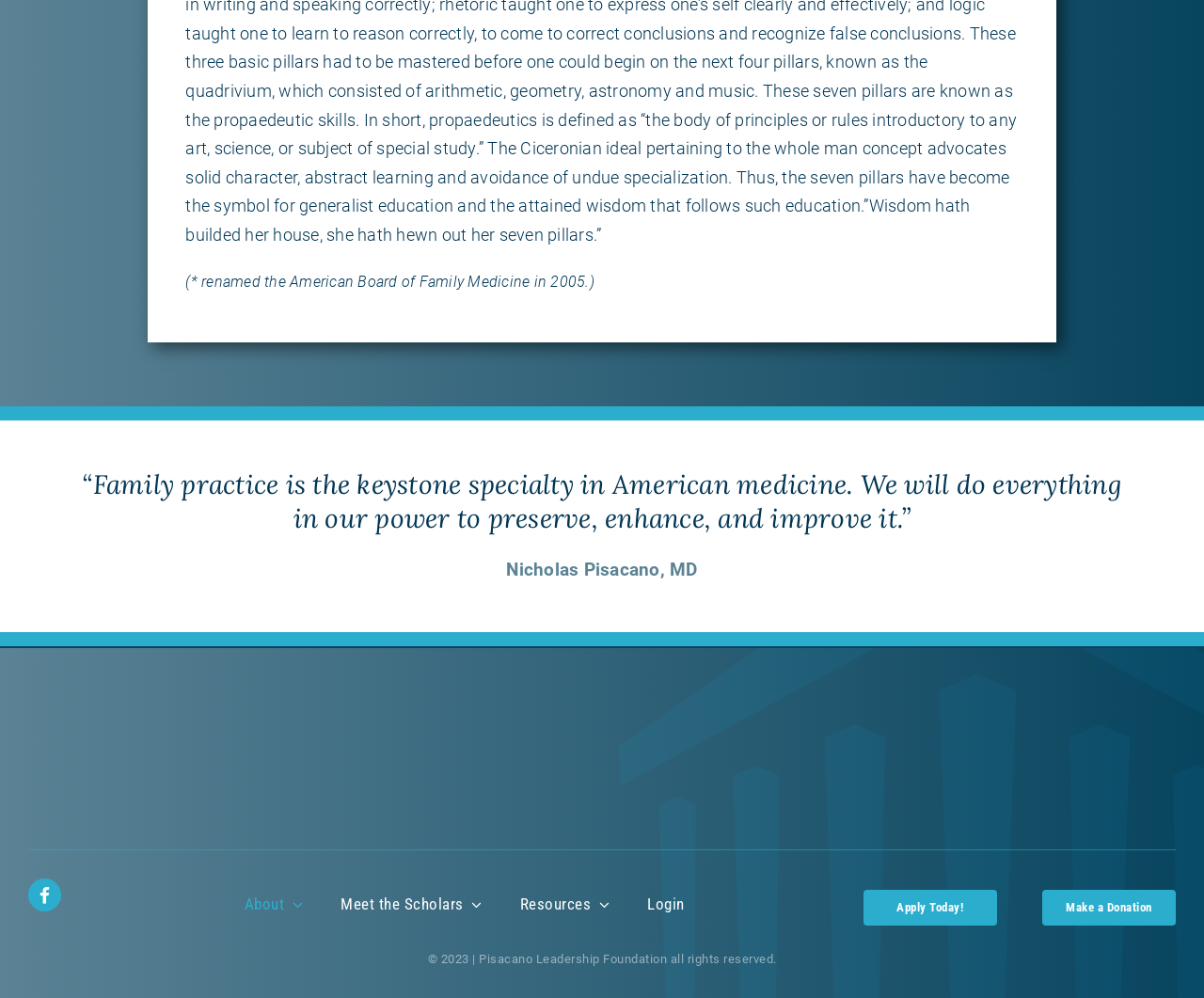Carefully examine the image and provide an in-depth answer to the question: What is the call-to-action button on the right side?

I found a button with the bounding box coordinates [0.717, 0.892, 0.828, 0.928] which says 'Apply Today!'.